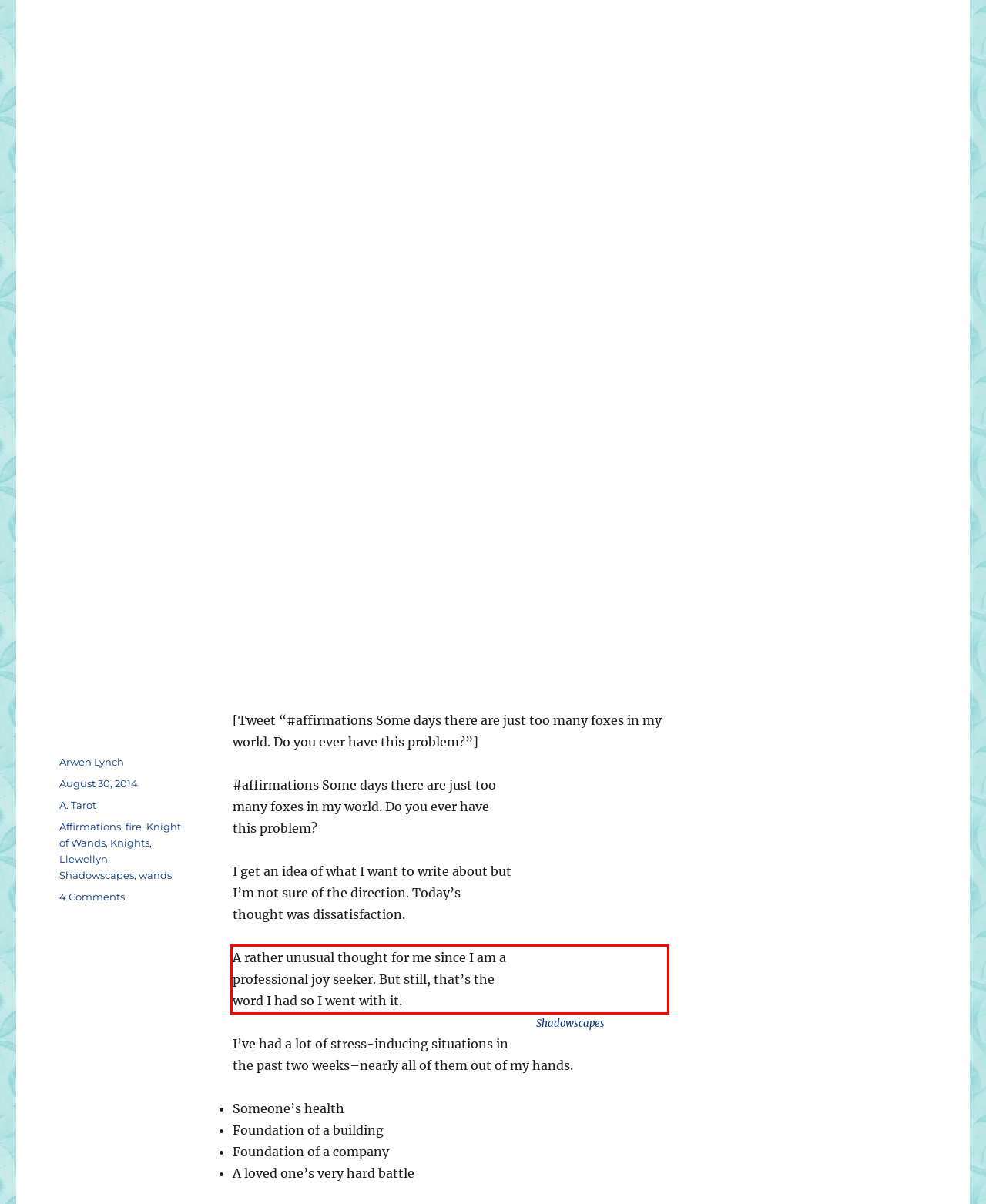You are provided with a screenshot of a webpage that includes a red bounding box. Extract and generate the text content found within the red bounding box.

A rather unusual thought for me since I am a professional joy seeker. But still, that’s the word I had so I went with it.